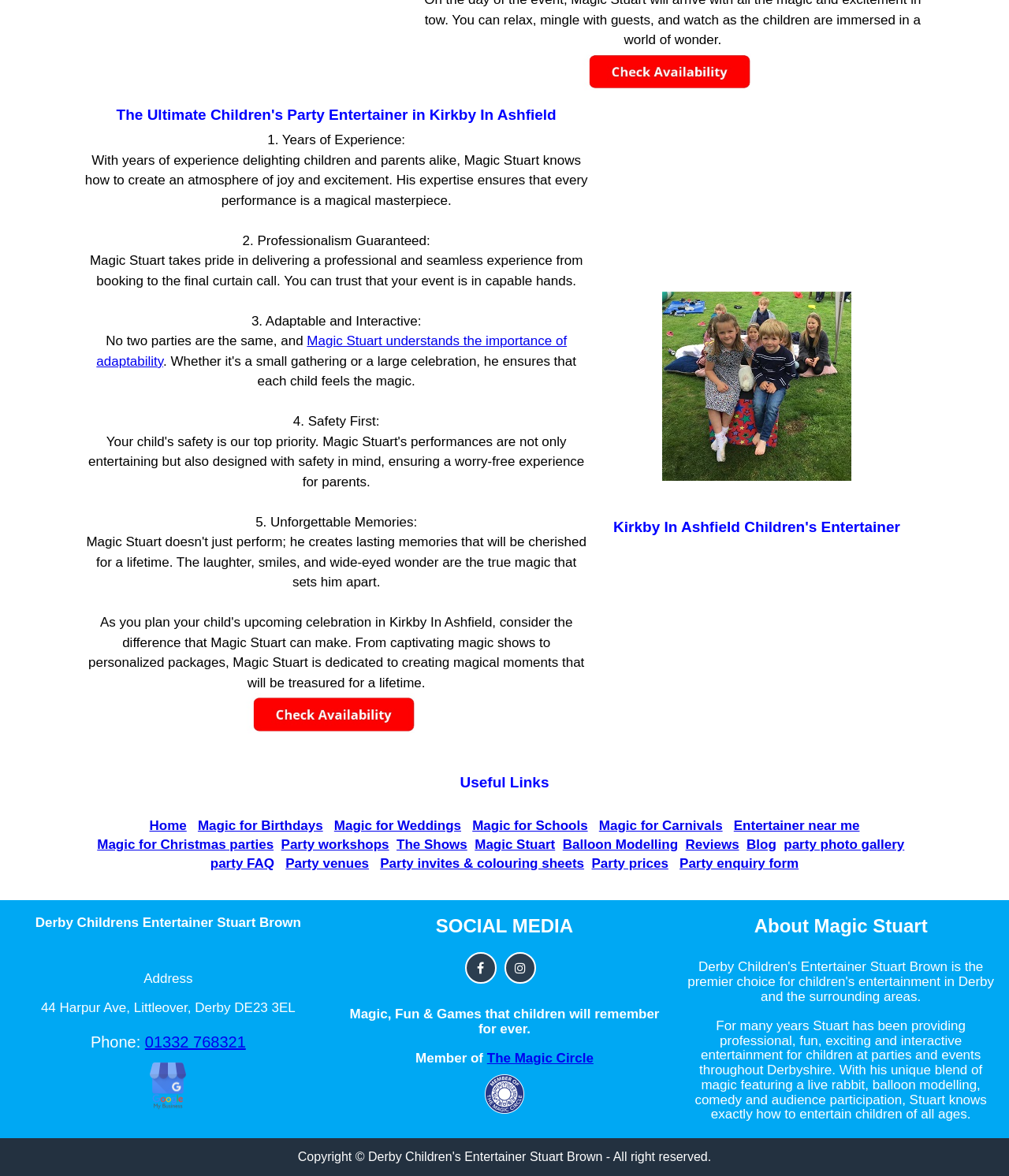Pinpoint the bounding box coordinates of the clickable area needed to execute the instruction: "View 'Magic for Birthdays'". The coordinates should be specified as four float numbers between 0 and 1, i.e., [left, top, right, bottom].

[0.196, 0.696, 0.32, 0.708]